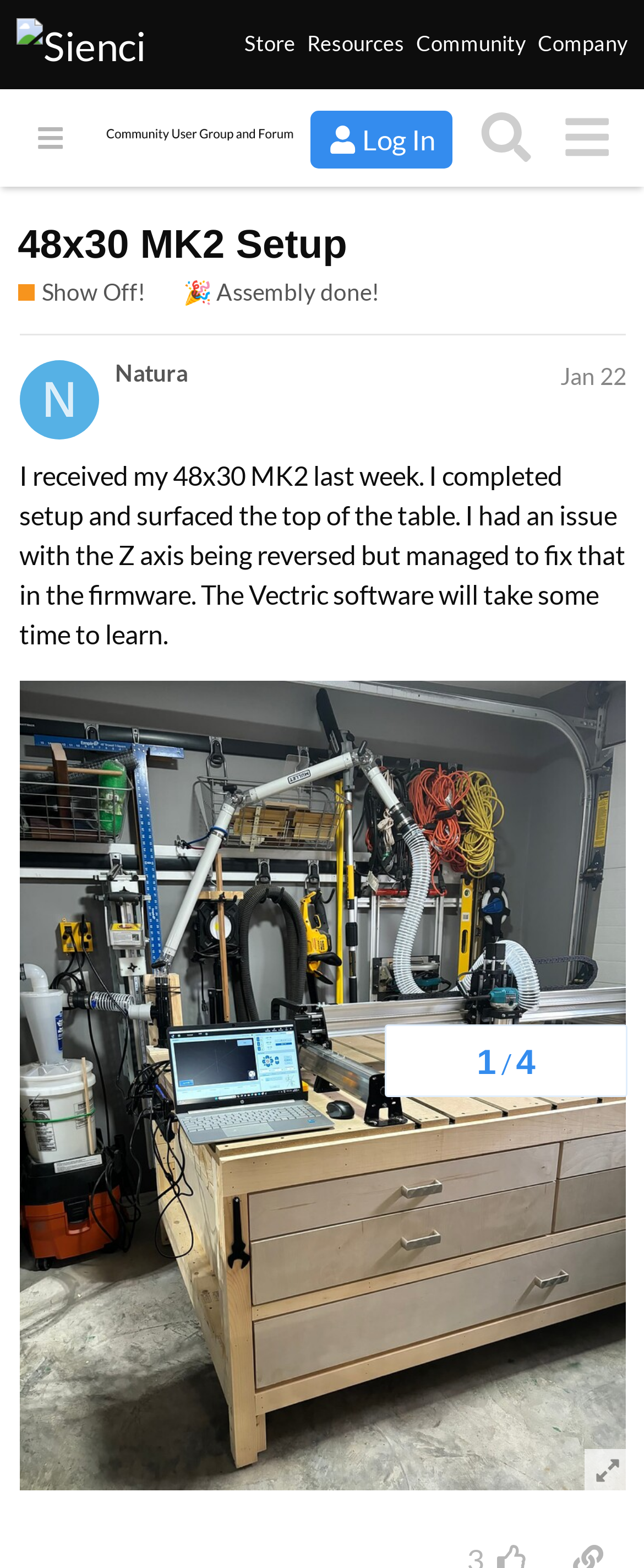Please find the bounding box coordinates of the element that must be clicked to perform the given instruction: "Read the post by Natura". The coordinates should be four float numbers from 0 to 1, i.e., [left, top, right, bottom].

[0.179, 0.23, 0.973, 0.25]